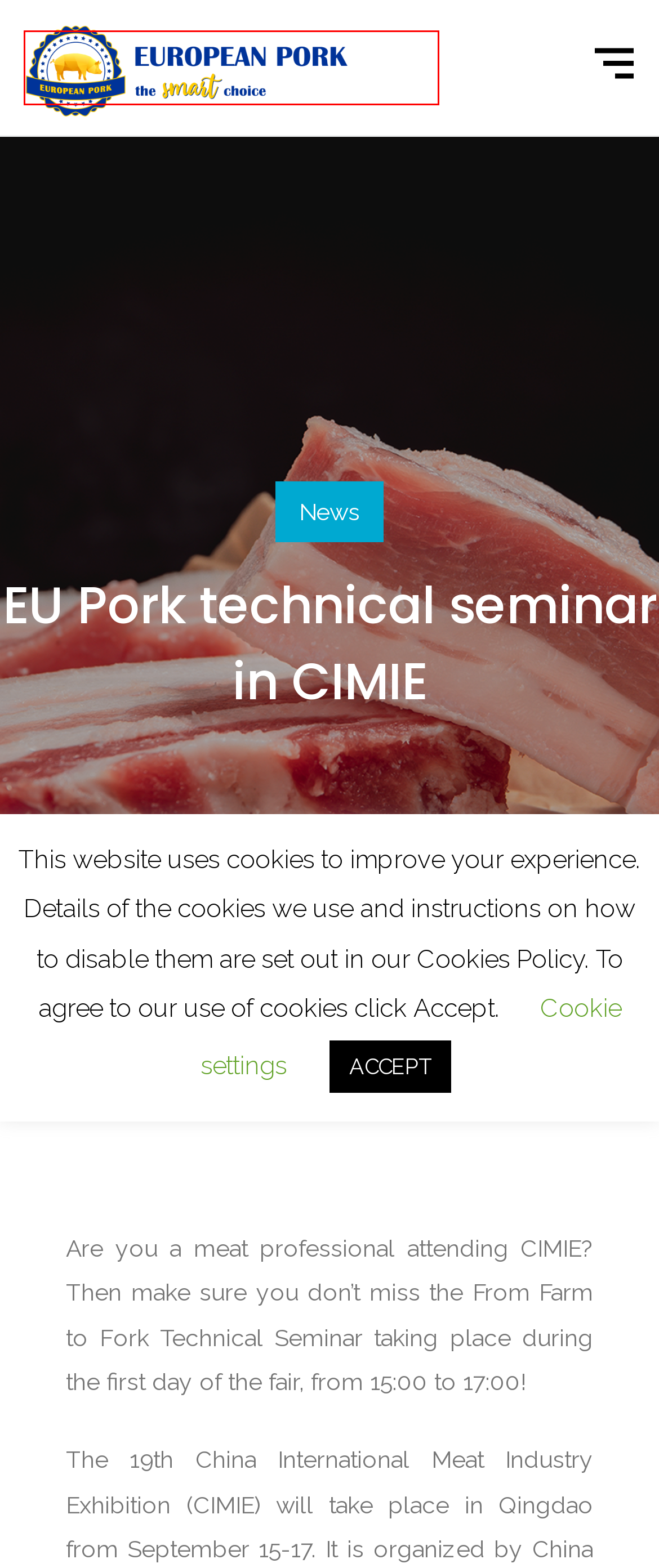Examine the screenshot of the webpage, noting the red bounding box around a UI element. Pick the webpage description that best matches the new page after the element in the red bounding box is clicked. Here are the candidates:
A. June 2021 - European Pork | European Pork, the Smart Choice
B. May 2021 - European Pork | European Pork, the Smart Choice
C. News Archives - European Pork | European Pork, the Smart Choice
D. December 2022 - European Pork | European Pork, the Smart Choice
E. June 2024 - European Pork | European Pork, the Smart Choice
F. November 2023 - European Pork | European Pork, the Smart Choice
G. Home - European Pork | European Pork, the Smart Choice
H. February 2021 - European Pork | European Pork, the Smart Choice

G